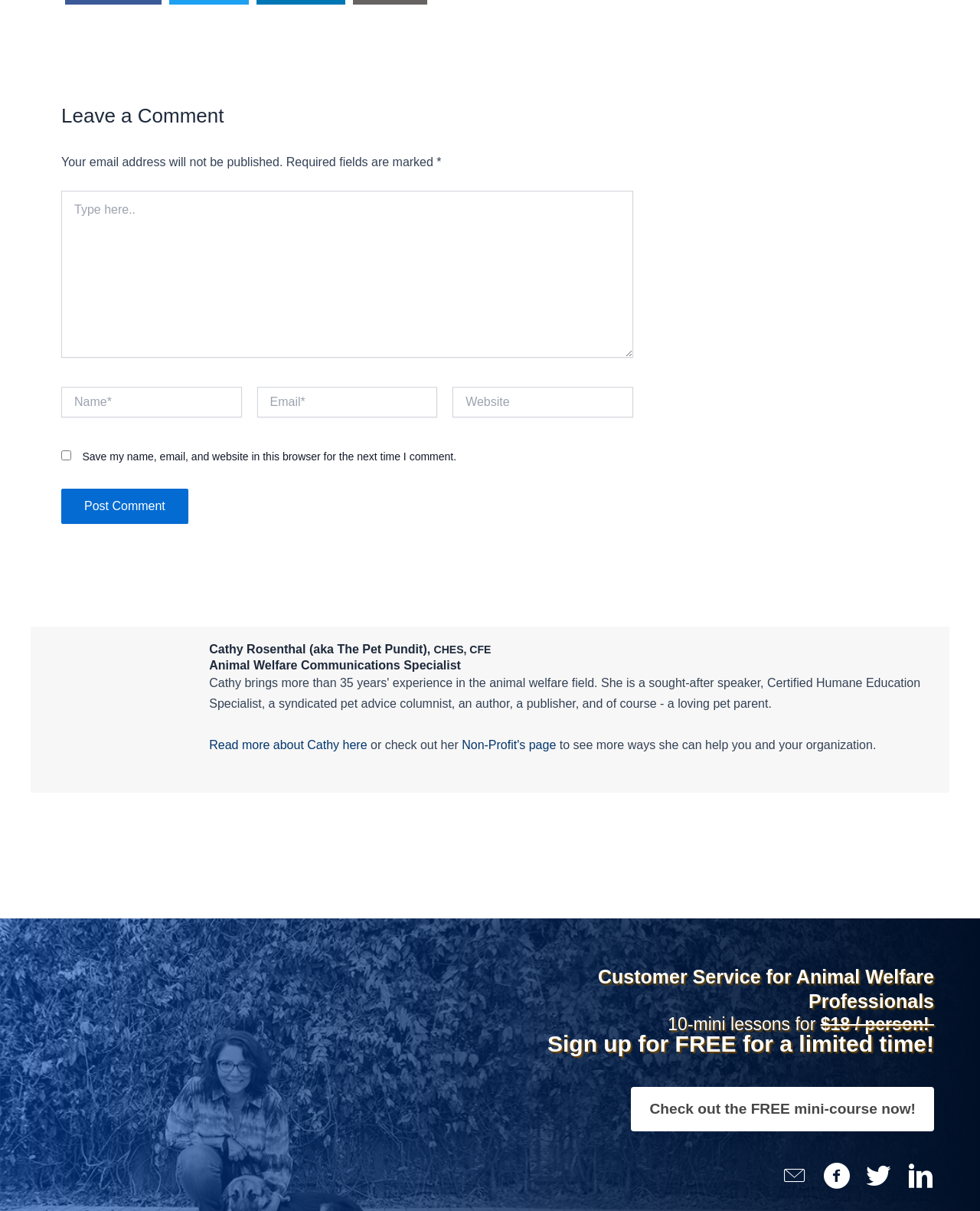Please locate the bounding box coordinates for the element that should be clicked to achieve the following instruction: "Type your name". Ensure the coordinates are given as four float numbers between 0 and 1, i.e., [left, top, right, bottom].

[0.062, 0.32, 0.247, 0.345]